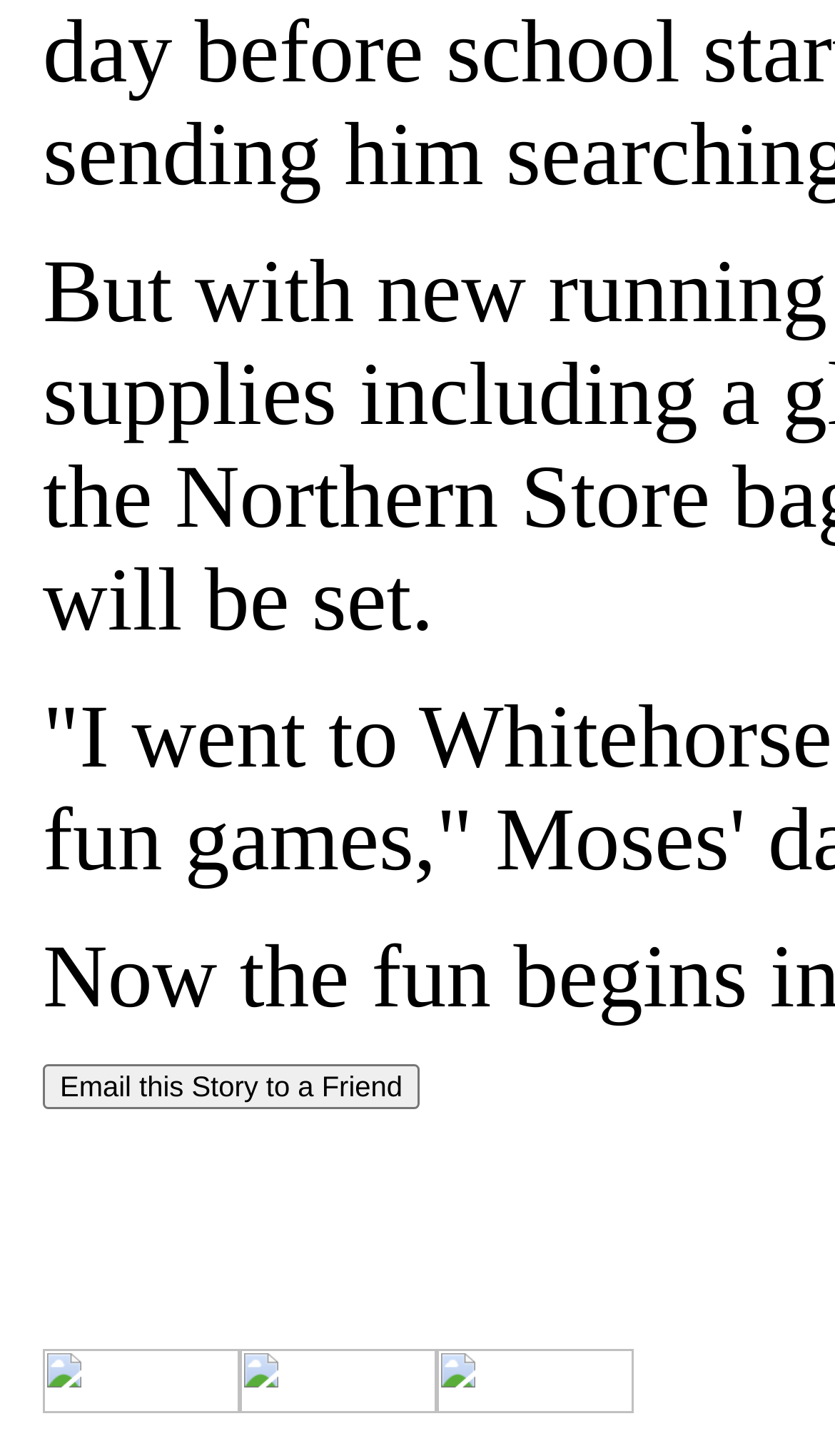Locate the bounding box of the UI element described in the following text: "alt="gulfcoastsleepspecialist"".

None